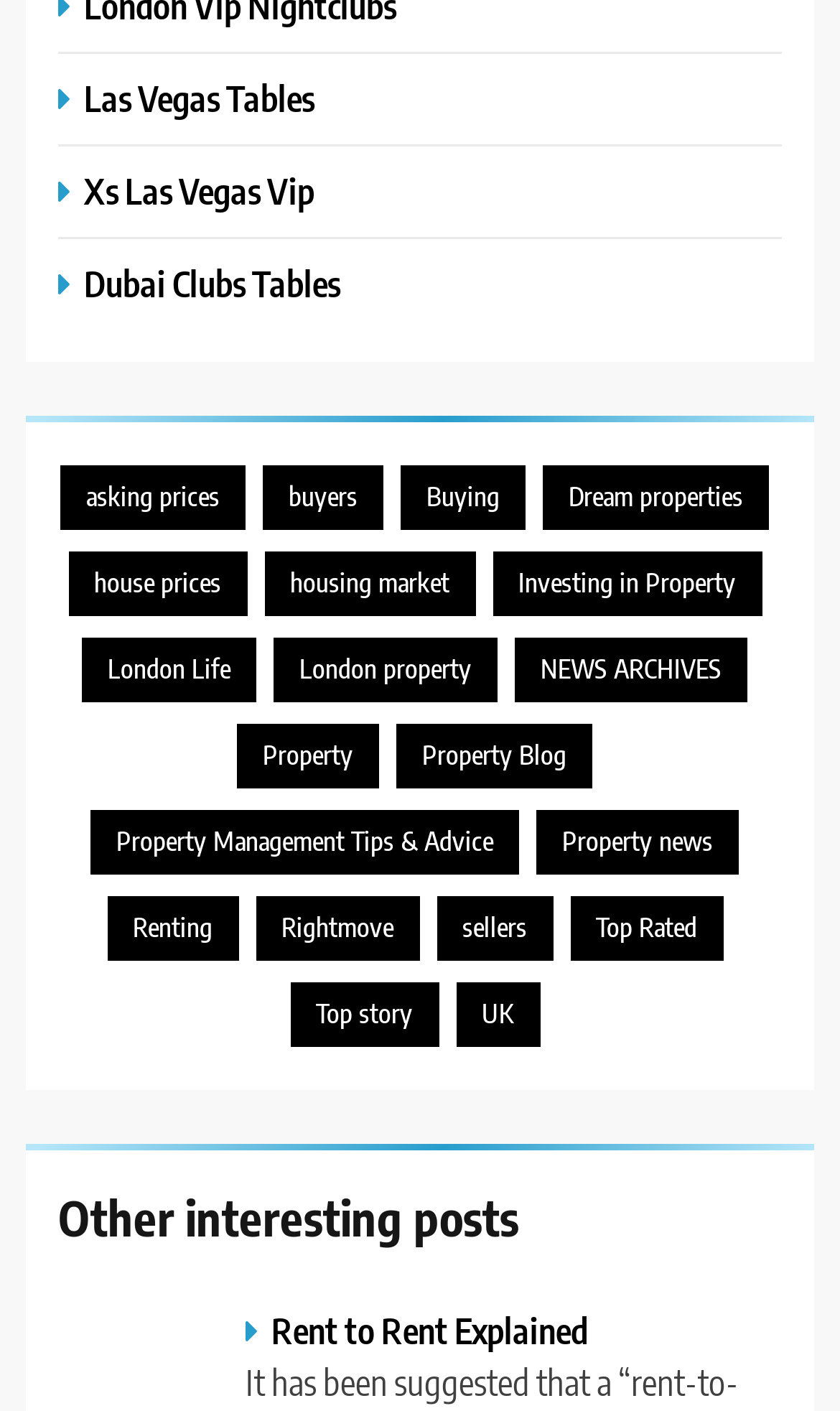How many items are in the 'NEWS ARCHIVES' category?
Answer the question with a thorough and detailed explanation.

The link 'NEWS ARCHIVES (167 items)' indicates that there are 167 items in this category.